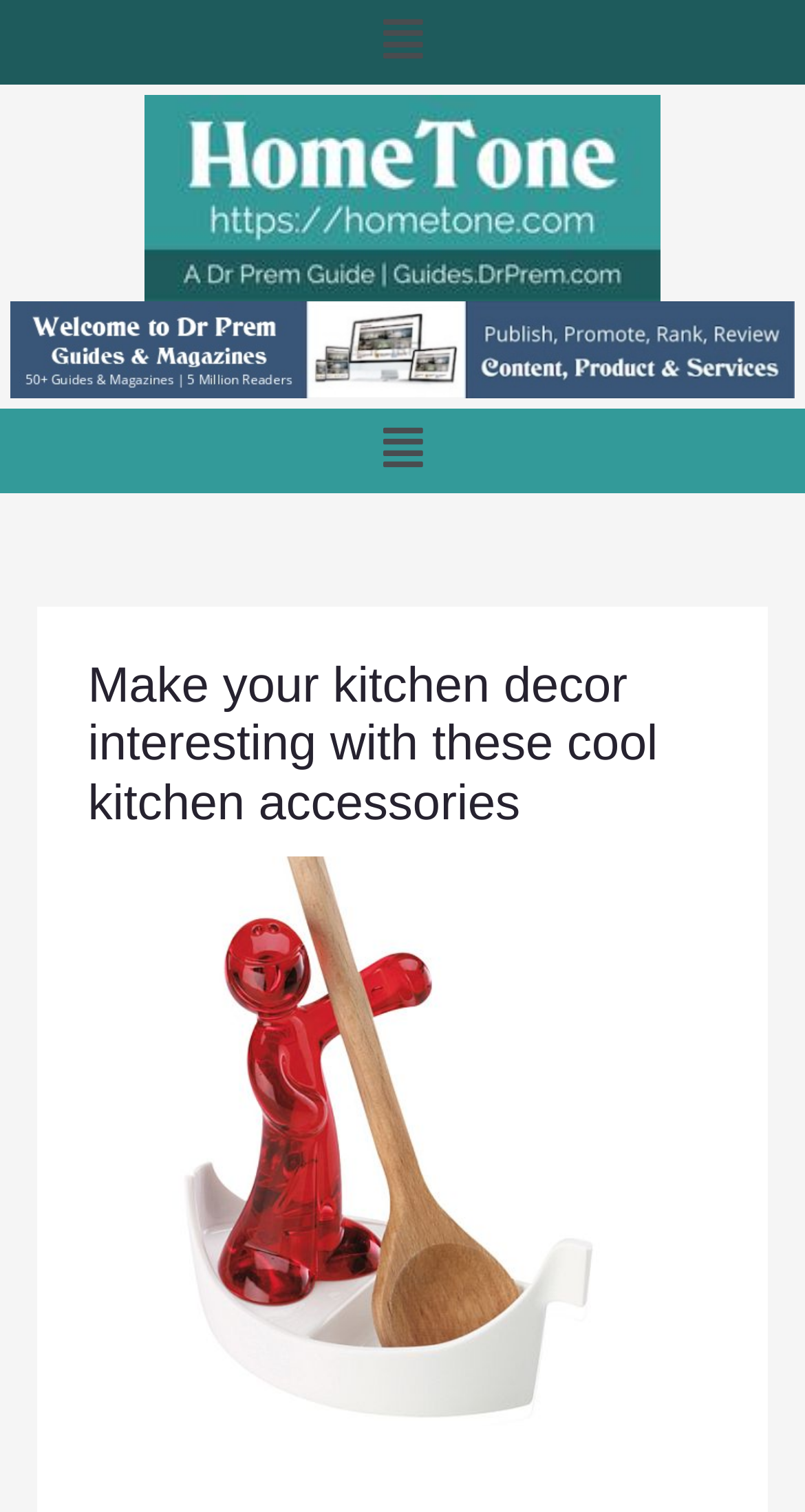Locate the UI element described by Main Menu and provide its bounding box coordinates. Use the format (top-left x, top-left y, bottom-right x, bottom-right y) with all values as floating point numbers between 0 and 1.

[0.0, 0.0, 1.0, 0.056]